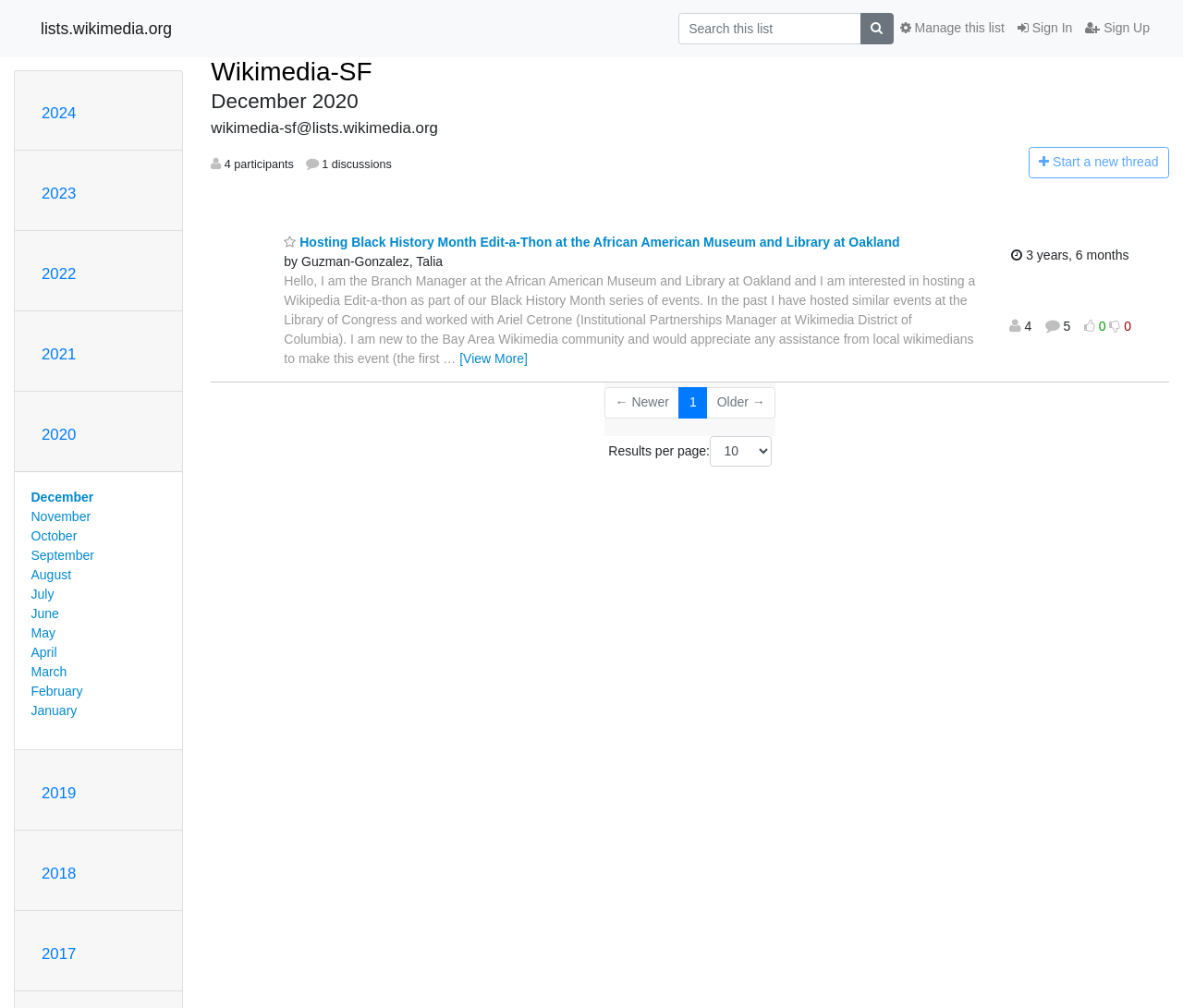Please provide a detailed answer to the question below by examining the image:
What is the purpose of the 'Start a new thread' button?

The 'Start a new thread' button is located near the top of the webpage, and it is only accessible when logged in. This suggests that the button is used to create a new thread or discussion.